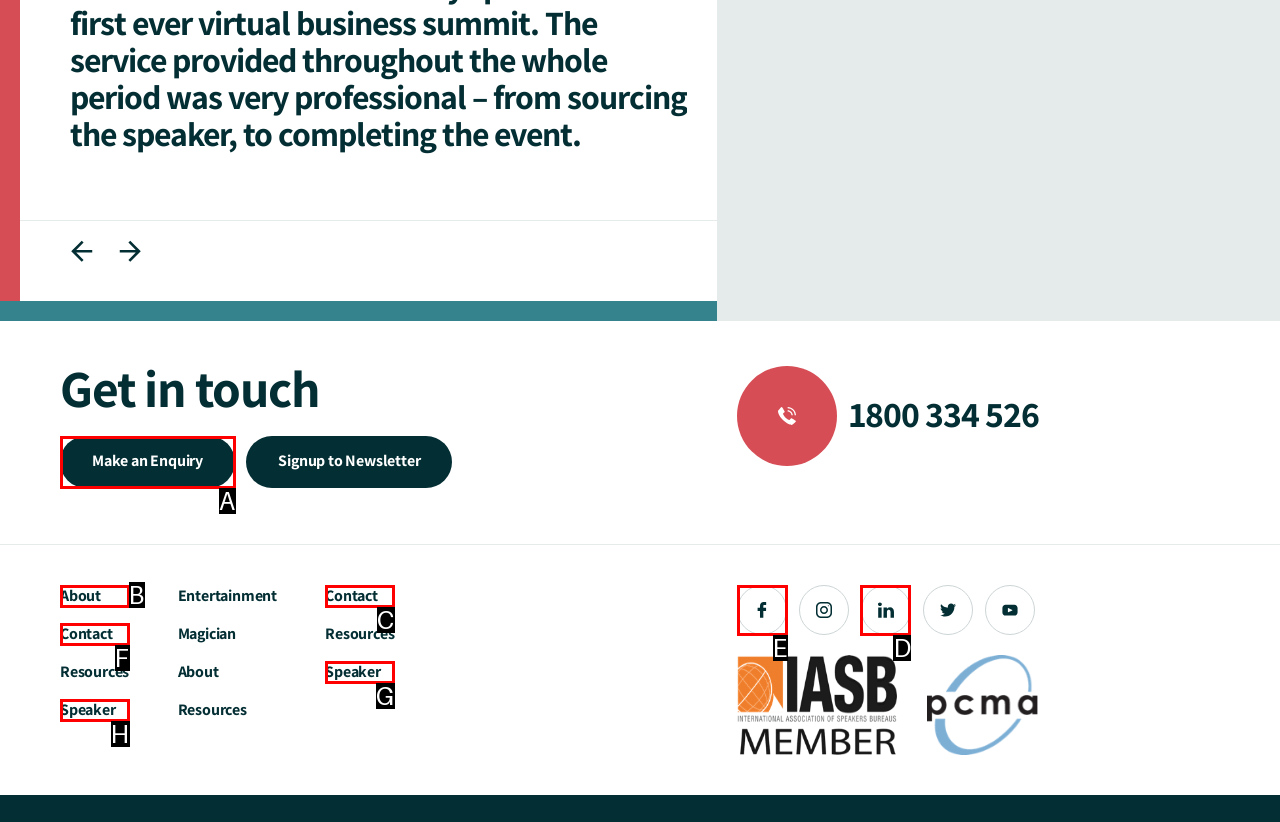Which option should you click on to fulfill this task: Follow on Facebook? Answer with the letter of the correct choice.

E